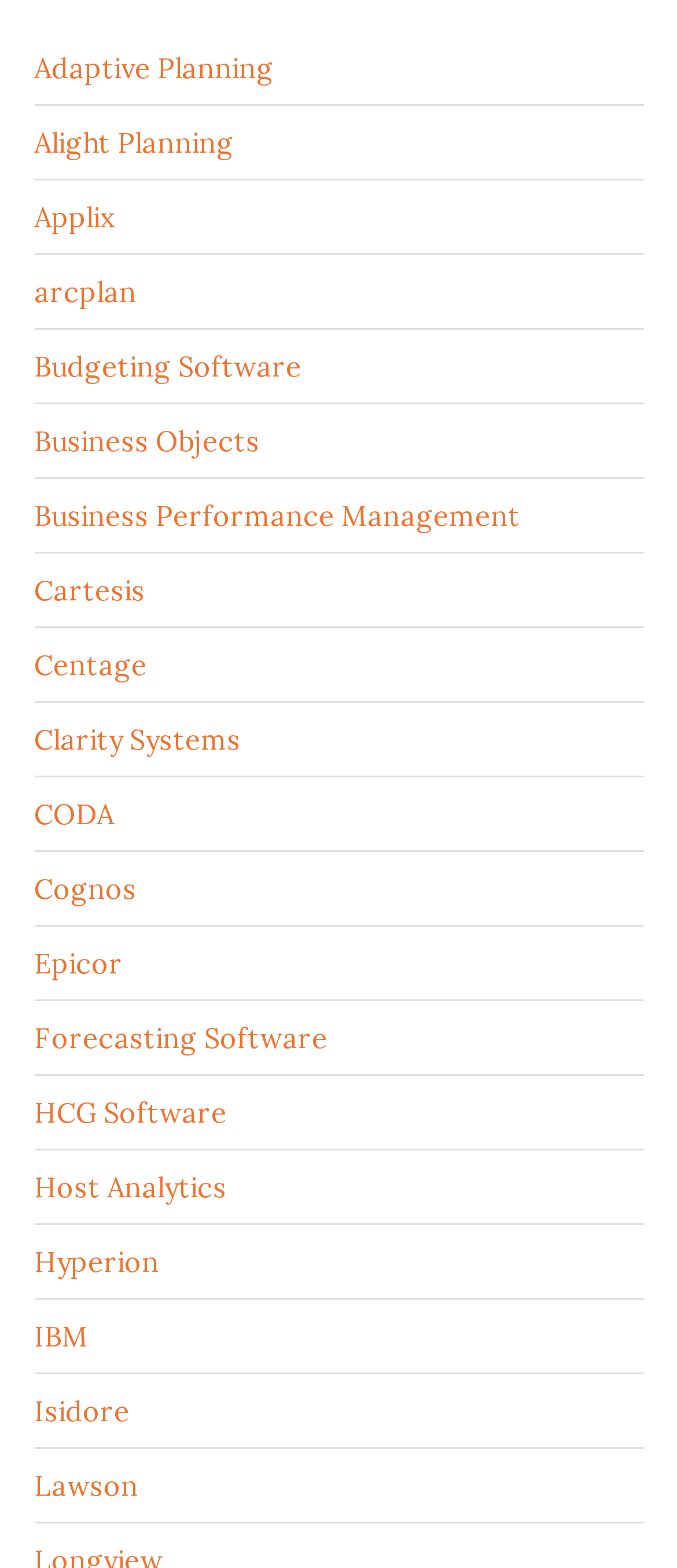Please find the bounding box coordinates of the element that you should click to achieve the following instruction: "Learn about Business Performance Management". The coordinates should be presented as four float numbers between 0 and 1: [left, top, right, bottom].

[0.05, 0.317, 0.768, 0.339]